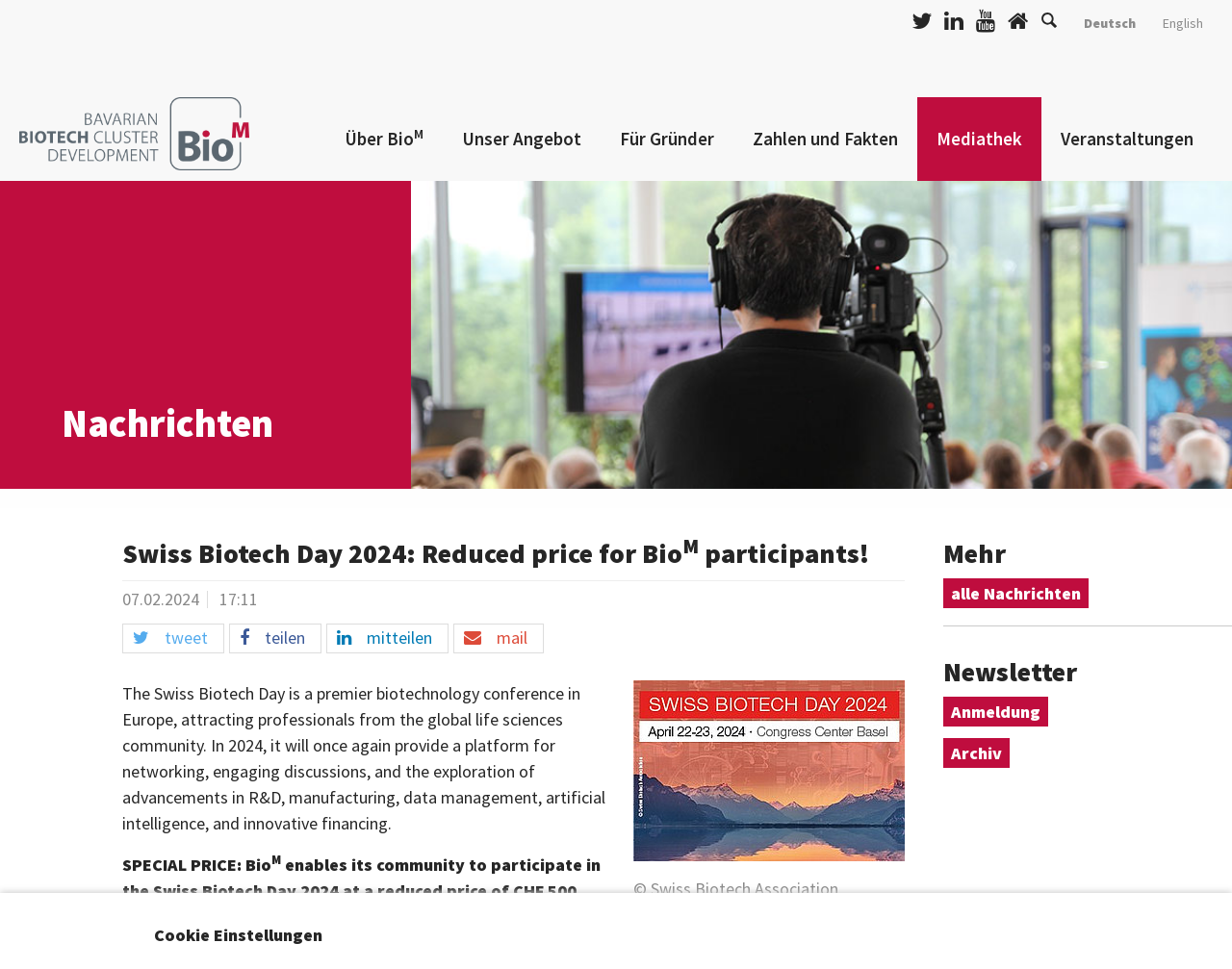What is the purpose of the Swiss Biotech Day?
Please provide a comprehensive answer based on the contents of the image.

I determined the purpose of the event by reading the text 'The Swiss Biotech Day is a premier biotechnology conference in Europe, attracting professionals from the global life sciences community. In 2024, it will once again provide a platform for networking, engaging discussions, and the exploration of advancements in R&D, manufacturing, data management, artificial intelligence, and innovative financing'.